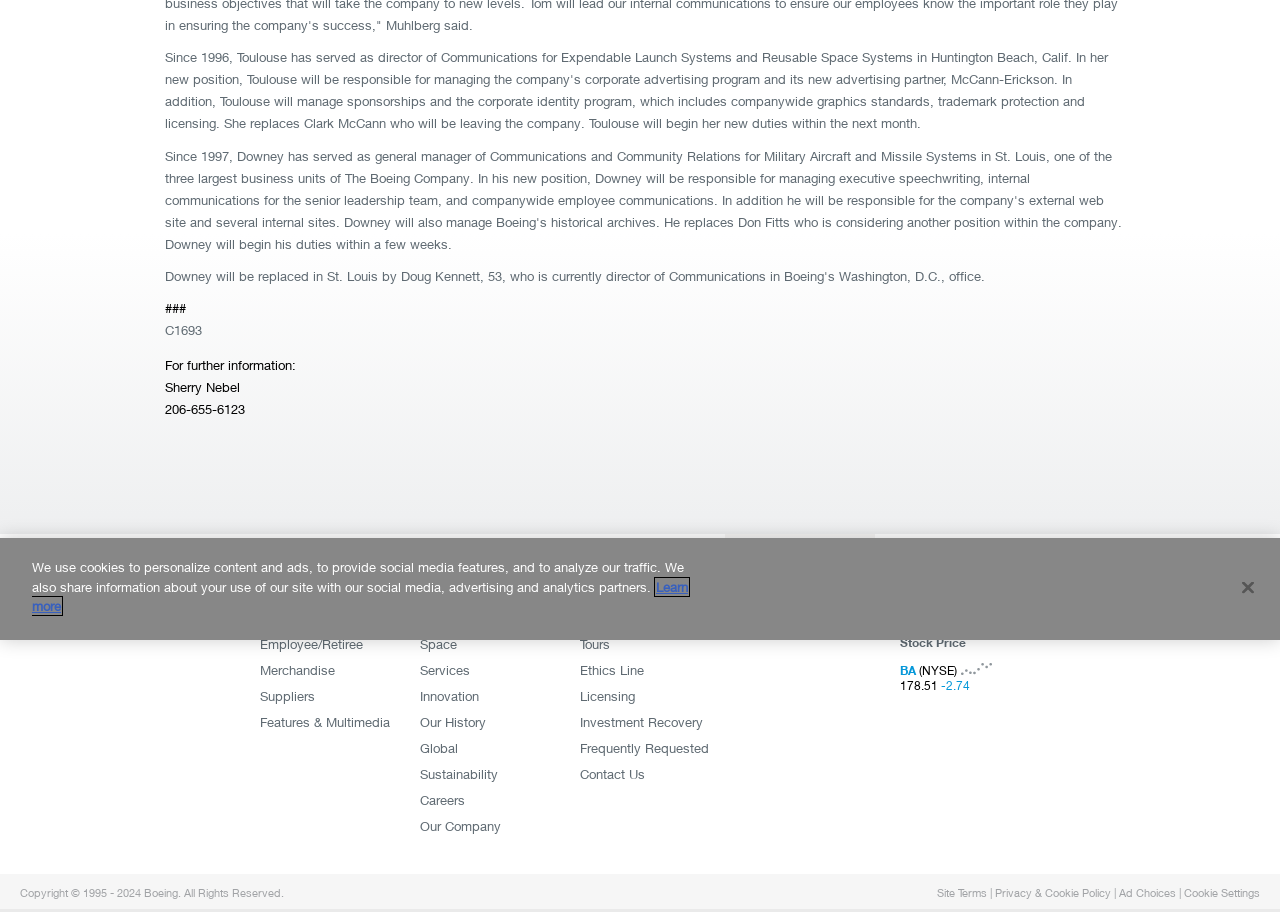Bounding box coordinates are specified in the format (top-left x, top-left y, bottom-right x, bottom-right y). All values are floating point numbers bounded between 0 and 1. Please provide the bounding box coordinate of the region this sentence describes: Ad Choices

[0.874, 0.972, 0.919, 0.986]